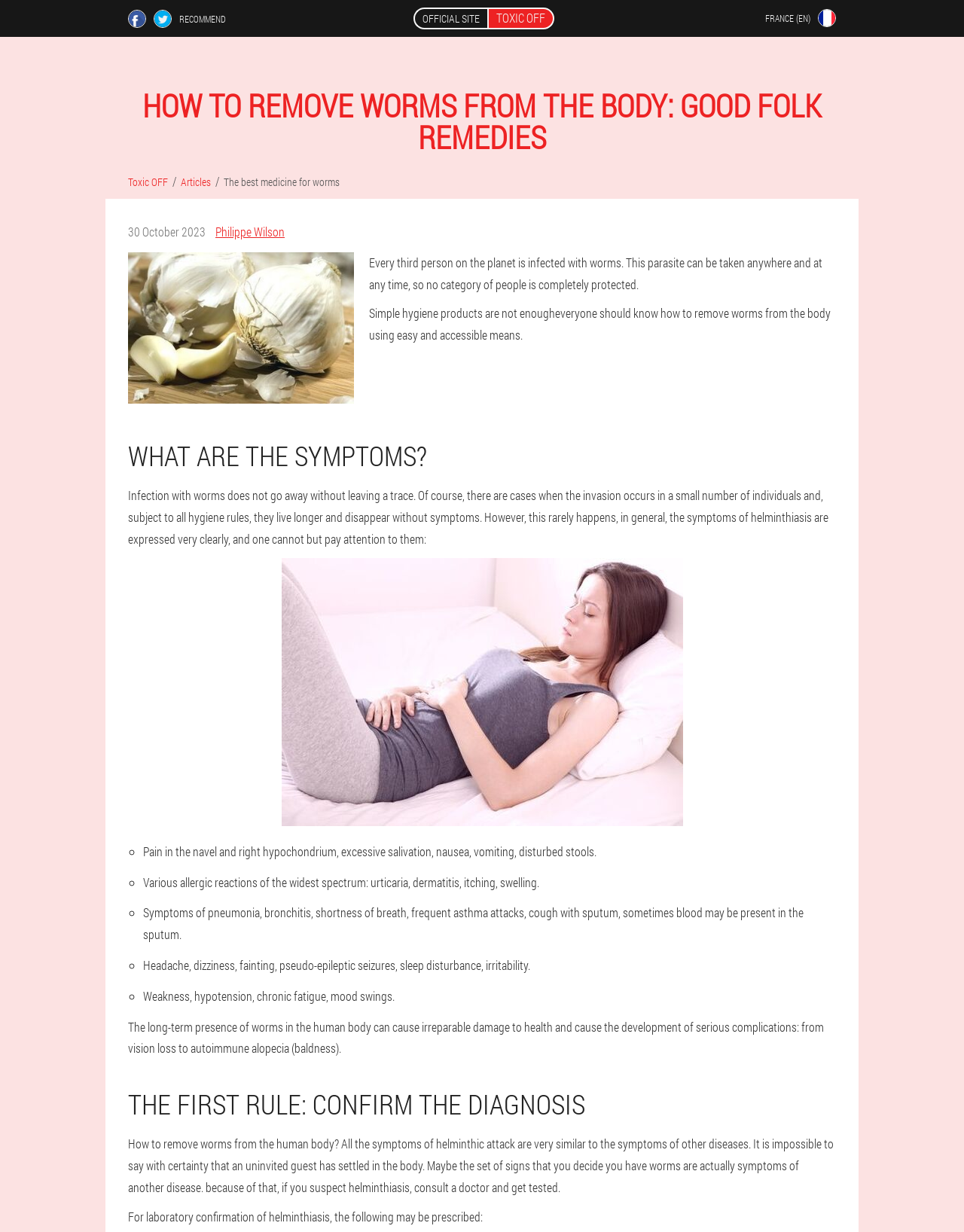Extract the main headline from the webpage and generate its text.

HOW TO REMOVE WORMS FROM THE BODY: GOOD FOLK REMEDIES